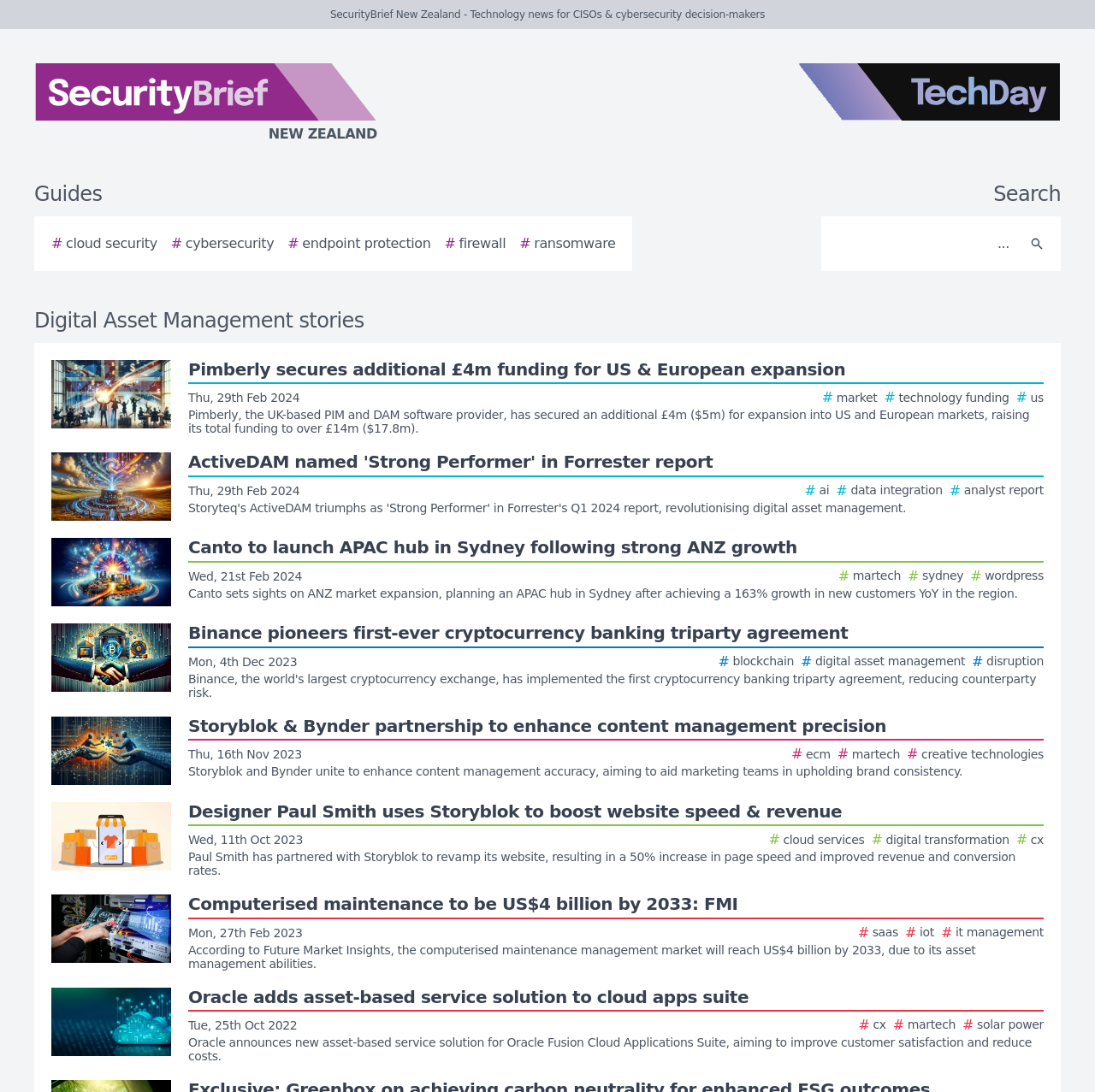Is there a logo on the top-left corner?
Give a single word or phrase answer based on the content of the image.

Yes